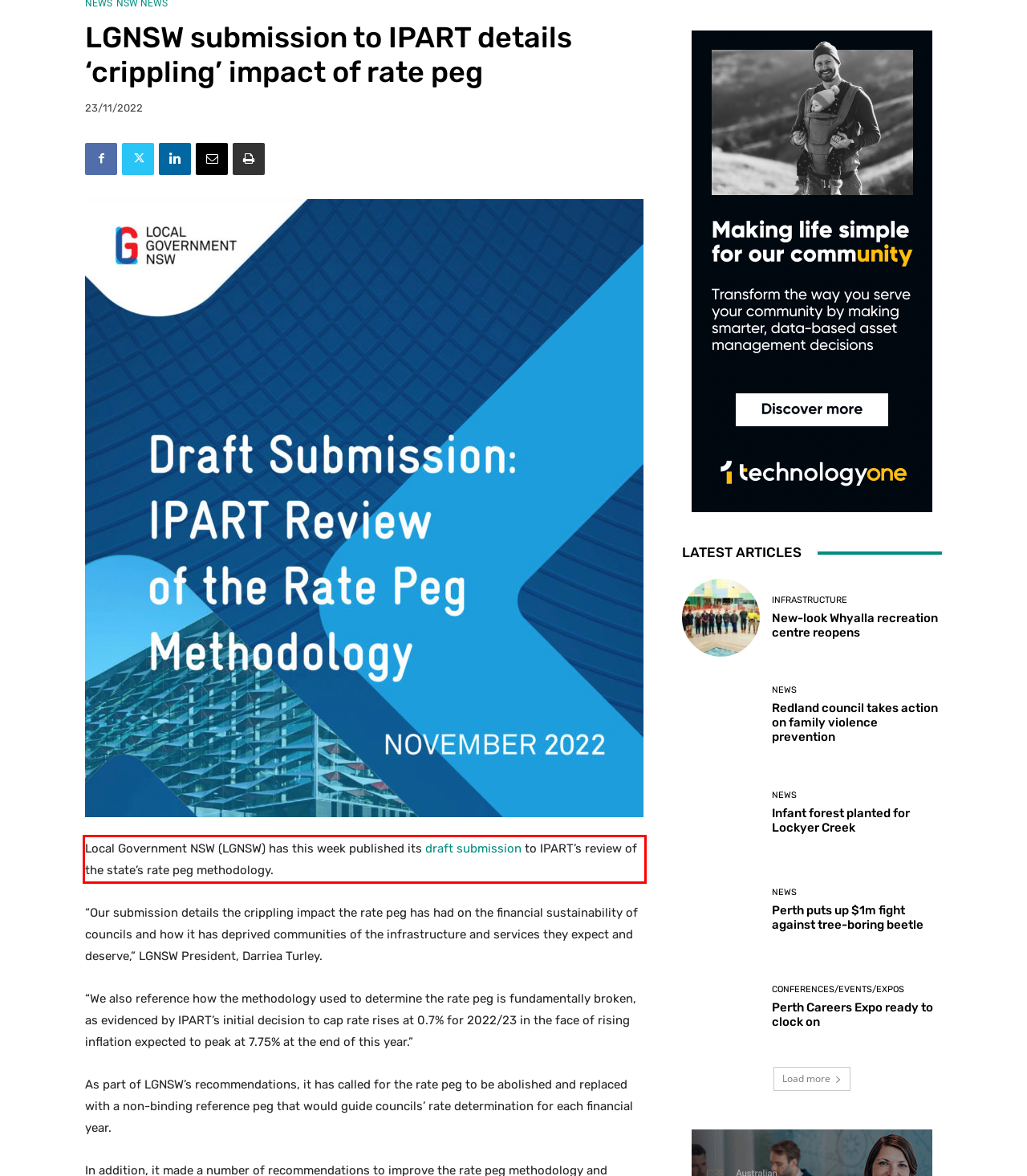You are provided with a screenshot of a webpage that includes a UI element enclosed in a red rectangle. Extract the text content inside this red rectangle.

Local Government NSW (LGNSW) has this week published its draft submission to IPART’s review of the state’s rate peg methodology.